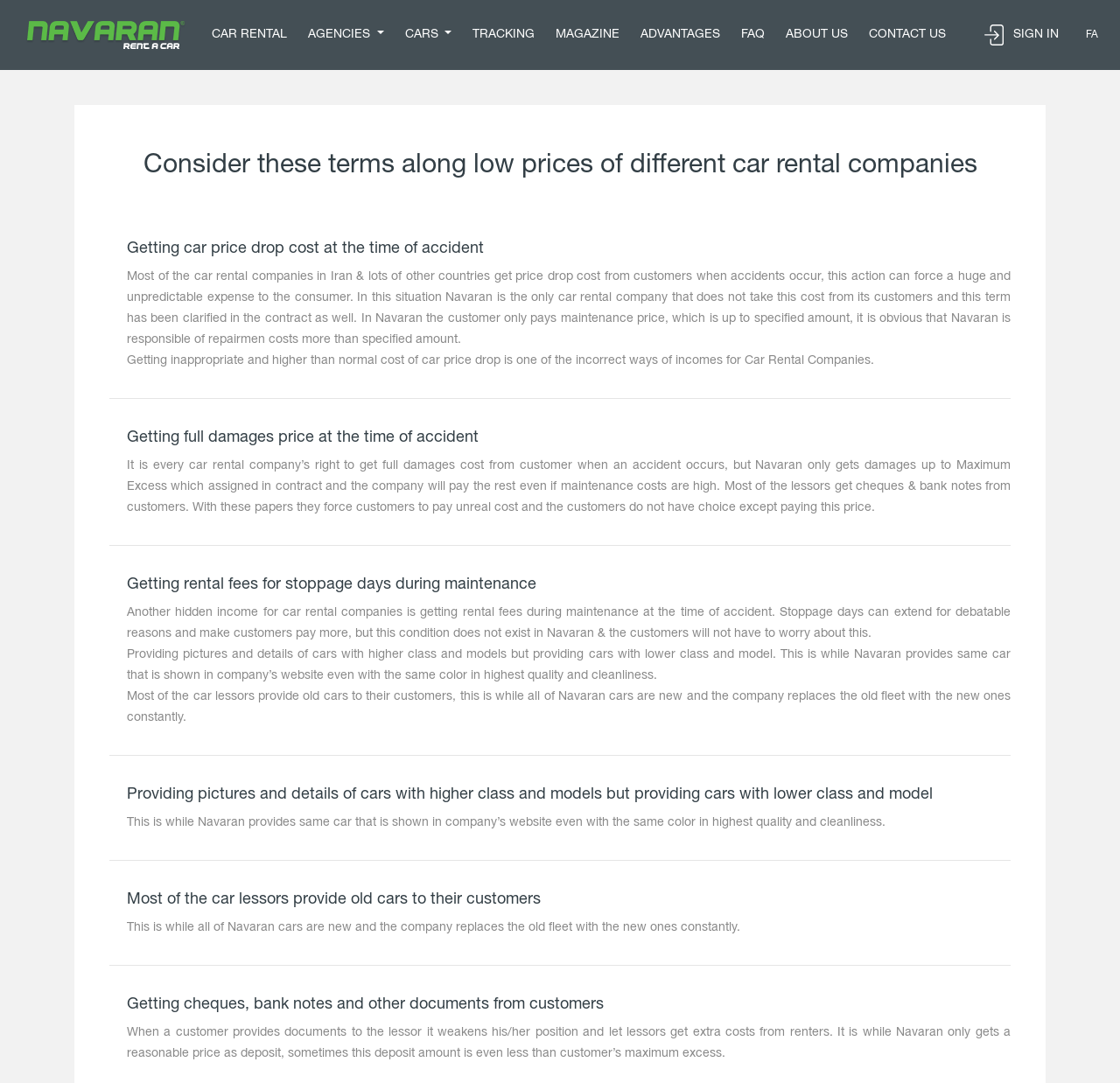Please determine the bounding box coordinates of the area that needs to be clicked to complete this task: 'Sign in'. The coordinates must be four float numbers between 0 and 1, formatted as [left, top, right, bottom].

[0.871, 0.0, 0.953, 0.064]